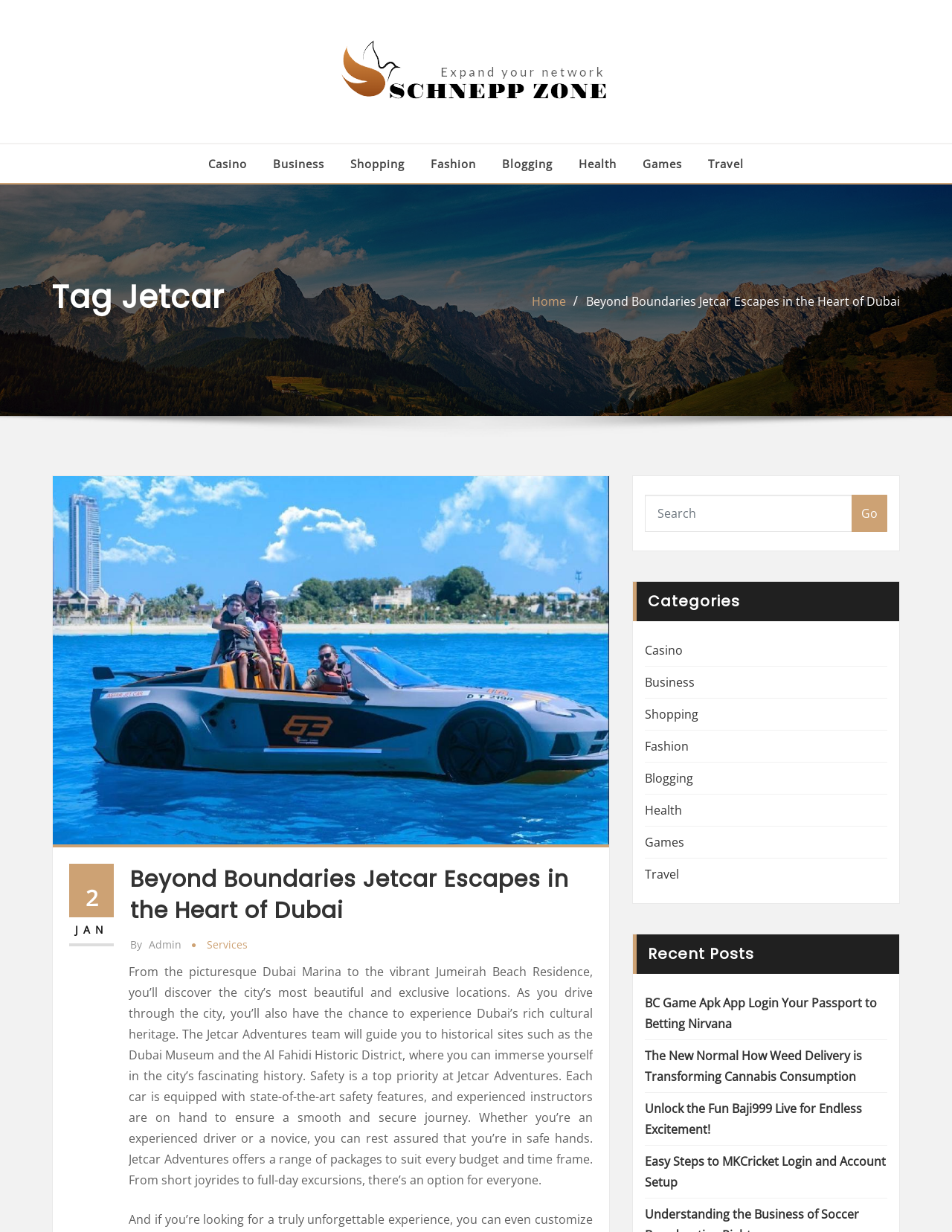What is the purpose of Jetcar Adventures? Based on the screenshot, please respond with a single word or phrase.

To provide driving experiences